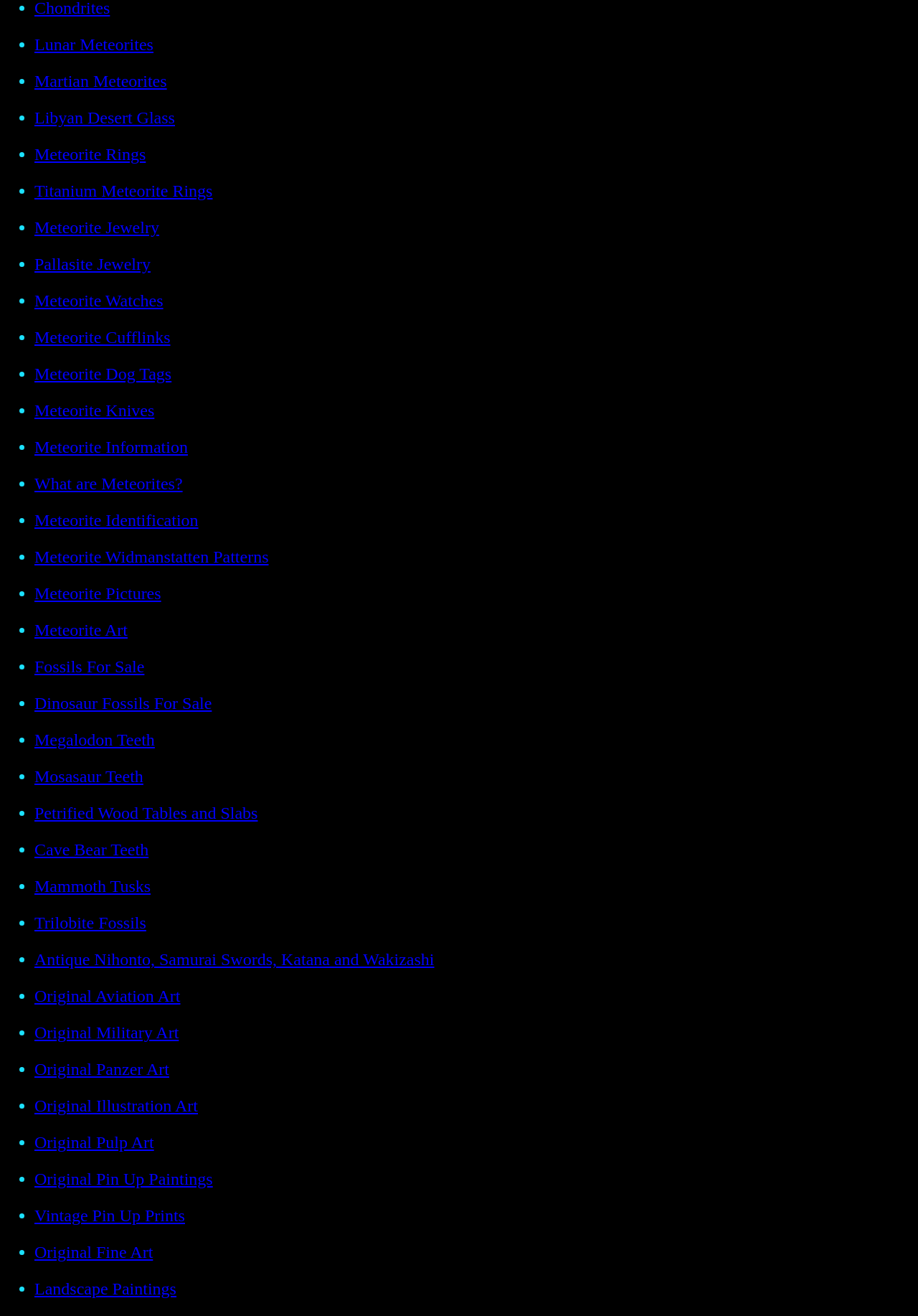Refer to the image and provide an in-depth answer to the question: 
What is the subject of the 'Original Aviation Art' link?

The 'Original Aviation Art' link likely leads to a section of the website featuring original artwork related to aviation, such as paintings or prints of airplanes, pilots, or aerial scenes.